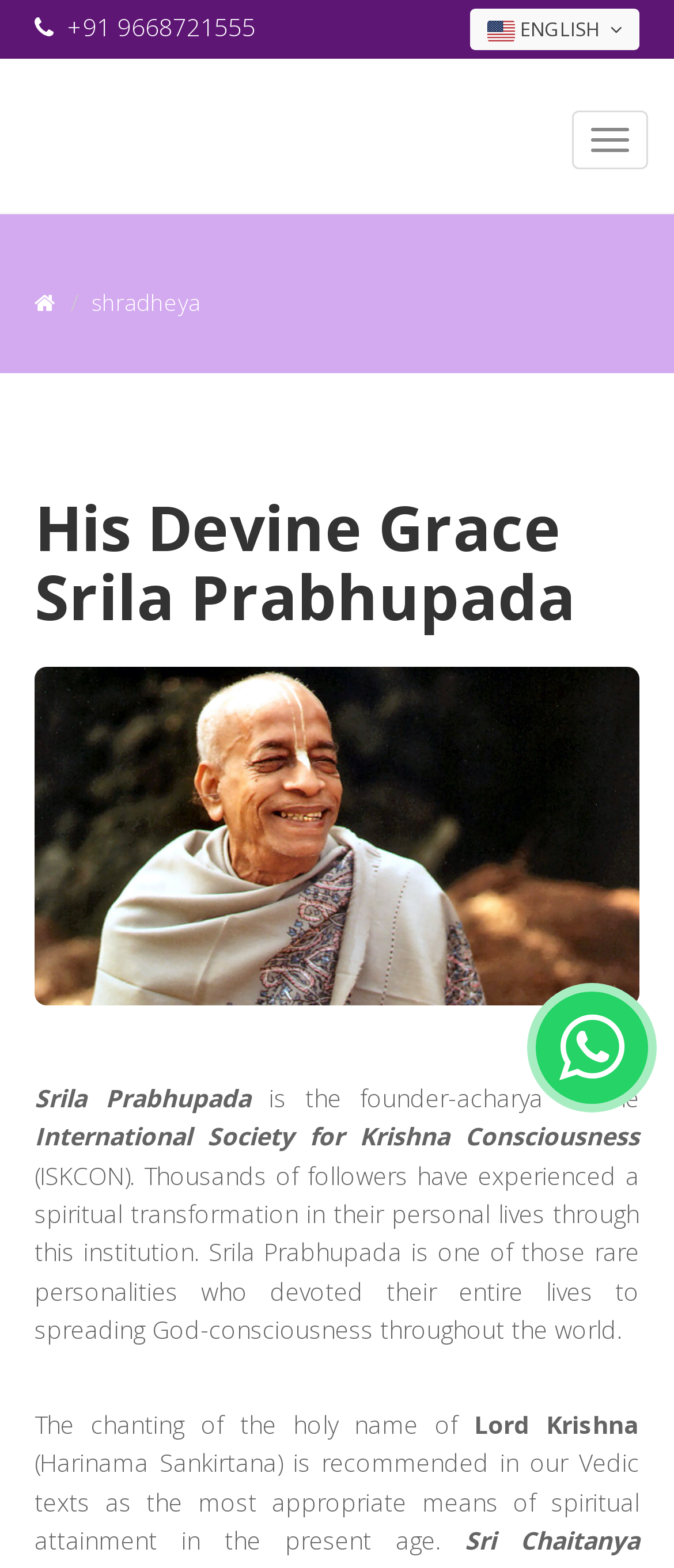Please identify the primary heading on the webpage and return its text.

His Devine Grace Srila Prabhupada